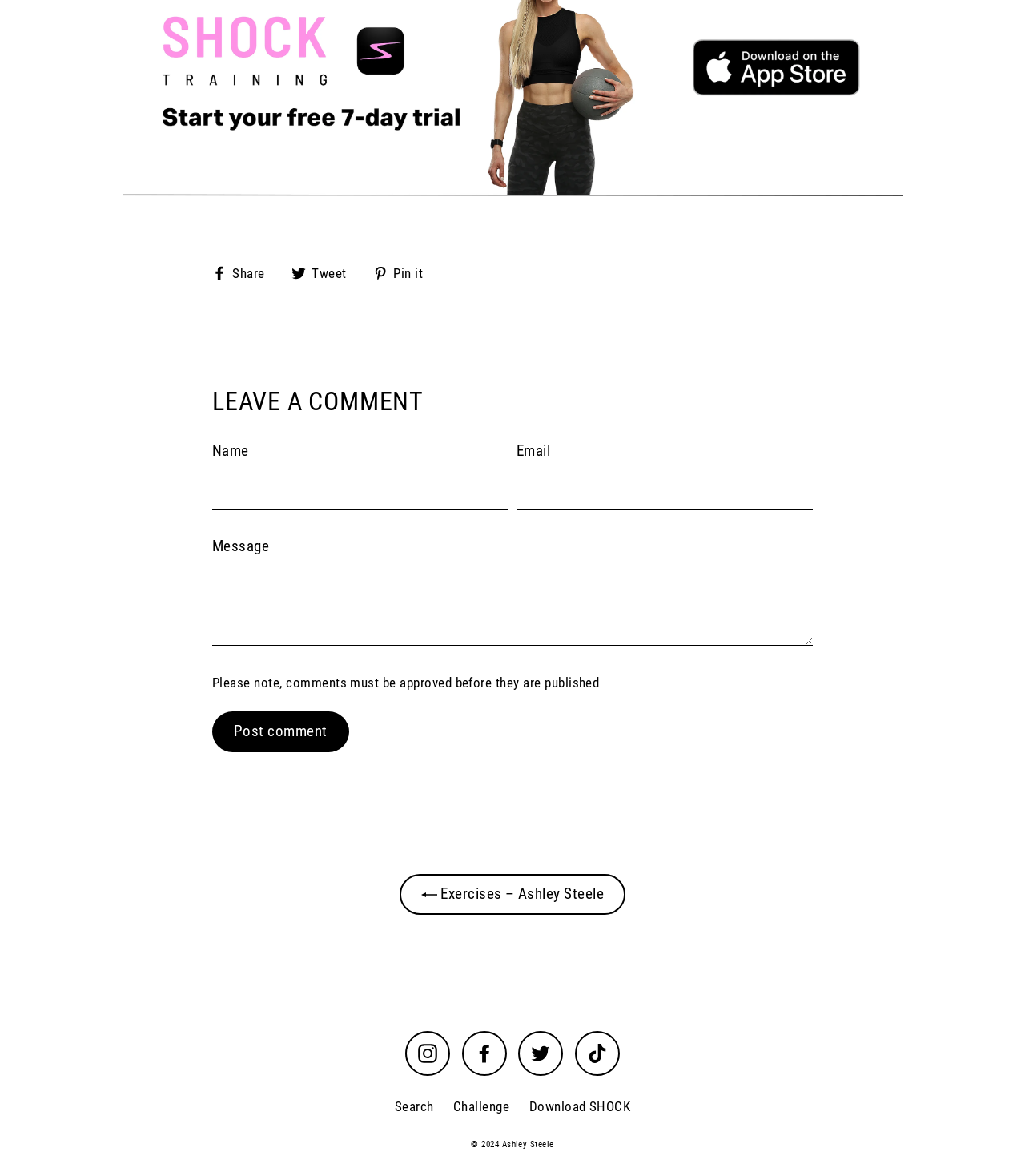Please identify the bounding box coordinates of the clickable area that will allow you to execute the instruction: "Share on Facebook".

[0.207, 0.223, 0.27, 0.242]